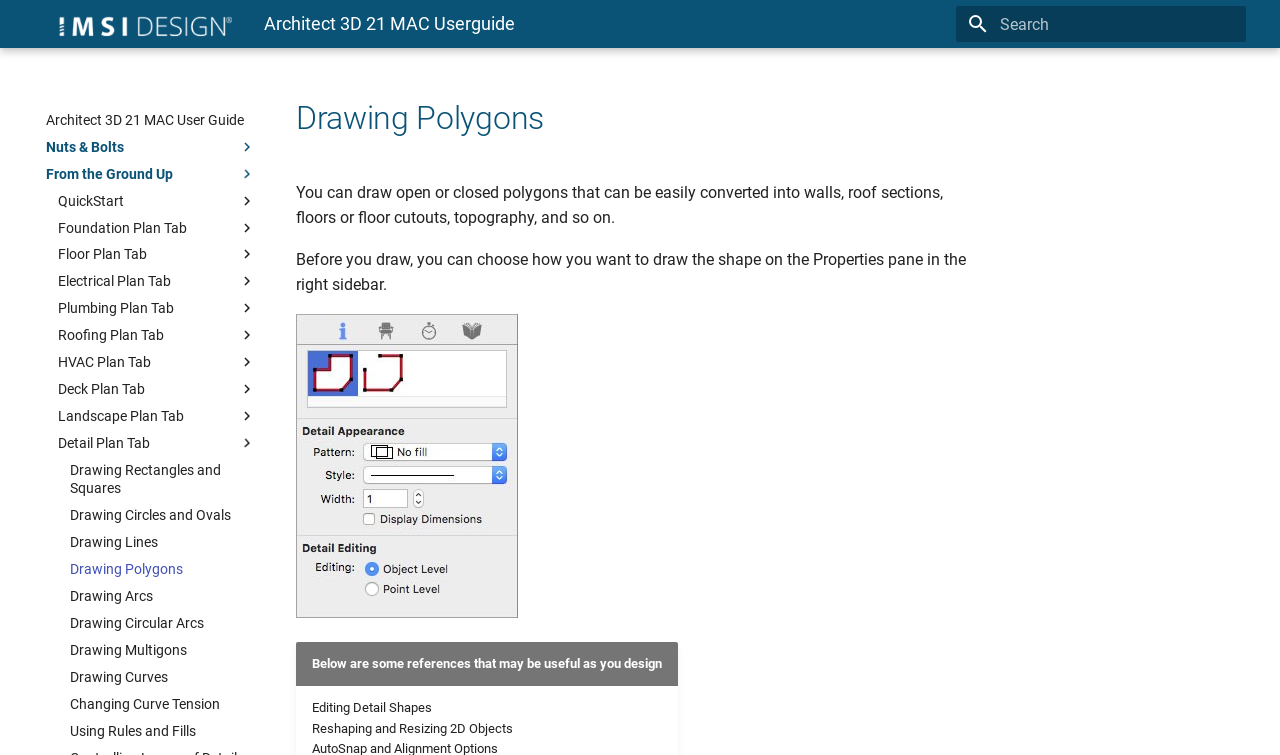Please find the bounding box coordinates of the element that needs to be clicked to perform the following instruction: "Read about drawing polygons". The bounding box coordinates should be four float numbers between 0 and 1, represented as [left, top, right, bottom].

[0.231, 0.13, 0.769, 0.185]